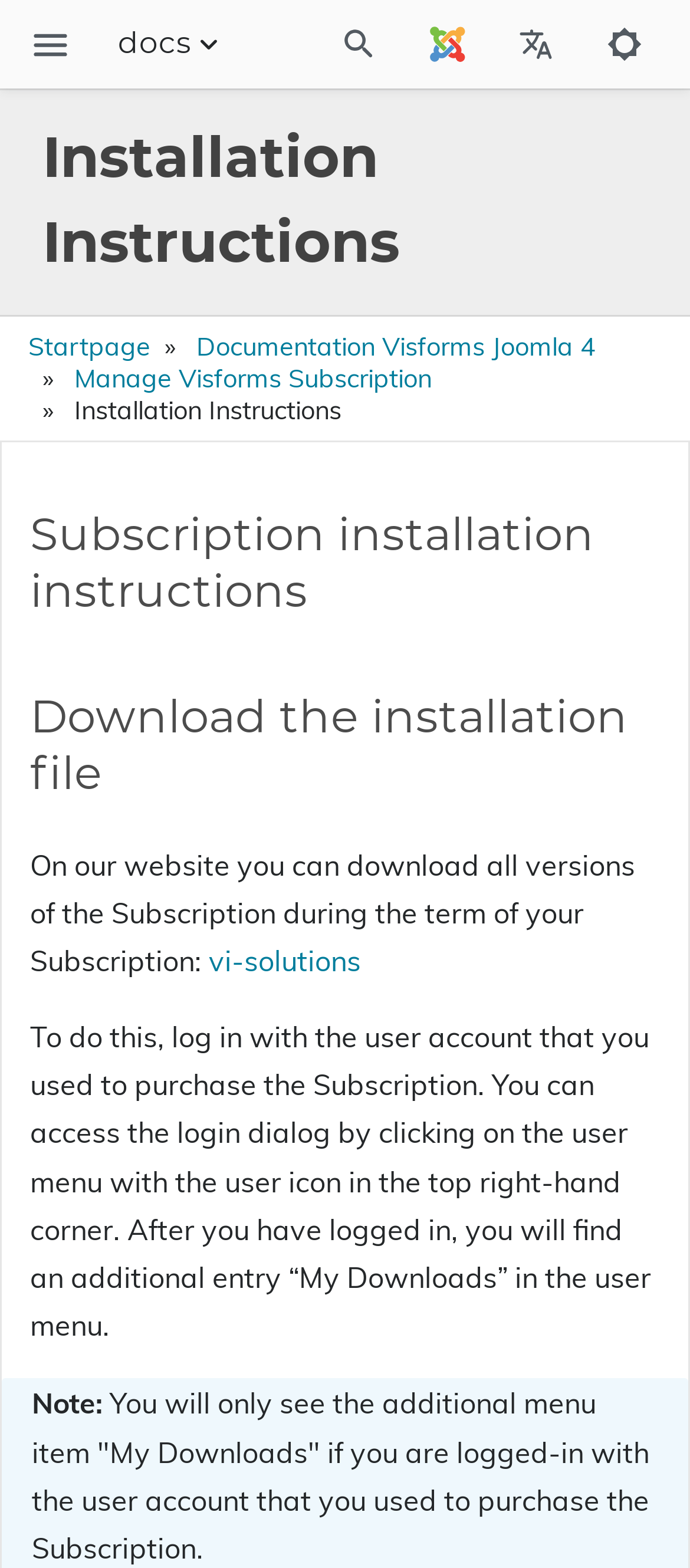Write a detailed summary of the webpage.

The webpage is about installation instructions for Visforms, a Joomla plugin. At the top left, there is a link and an image, followed by a button labeled "Section Menu" with a "docs" text and an image next to it. Below this, there are three links: "Dokumentation", "FAQs", and "Releases", spanning the entire width of the page.

On the right side, there are three buttons: "Select Site Language" and "Toggle to dark mode", each accompanied by an image. Above these buttons, there is an image.

The main content of the page starts with a heading "Installation Instructions" and a navigation section with breadcrumbs, which includes links to "Startpage", "Documentation Visforms Joomla 4", and "Manage Visforms Subscription". Below this, there is a section with a heading "Subscription installation instructions" and another heading "Download the installation file".

The page then provides detailed instructions on how to download the installation file, including a paragraph of text explaining the process and a link to "vi-solutions". There is also a note section with two paragraphs of text, one of which is highlighted as important.